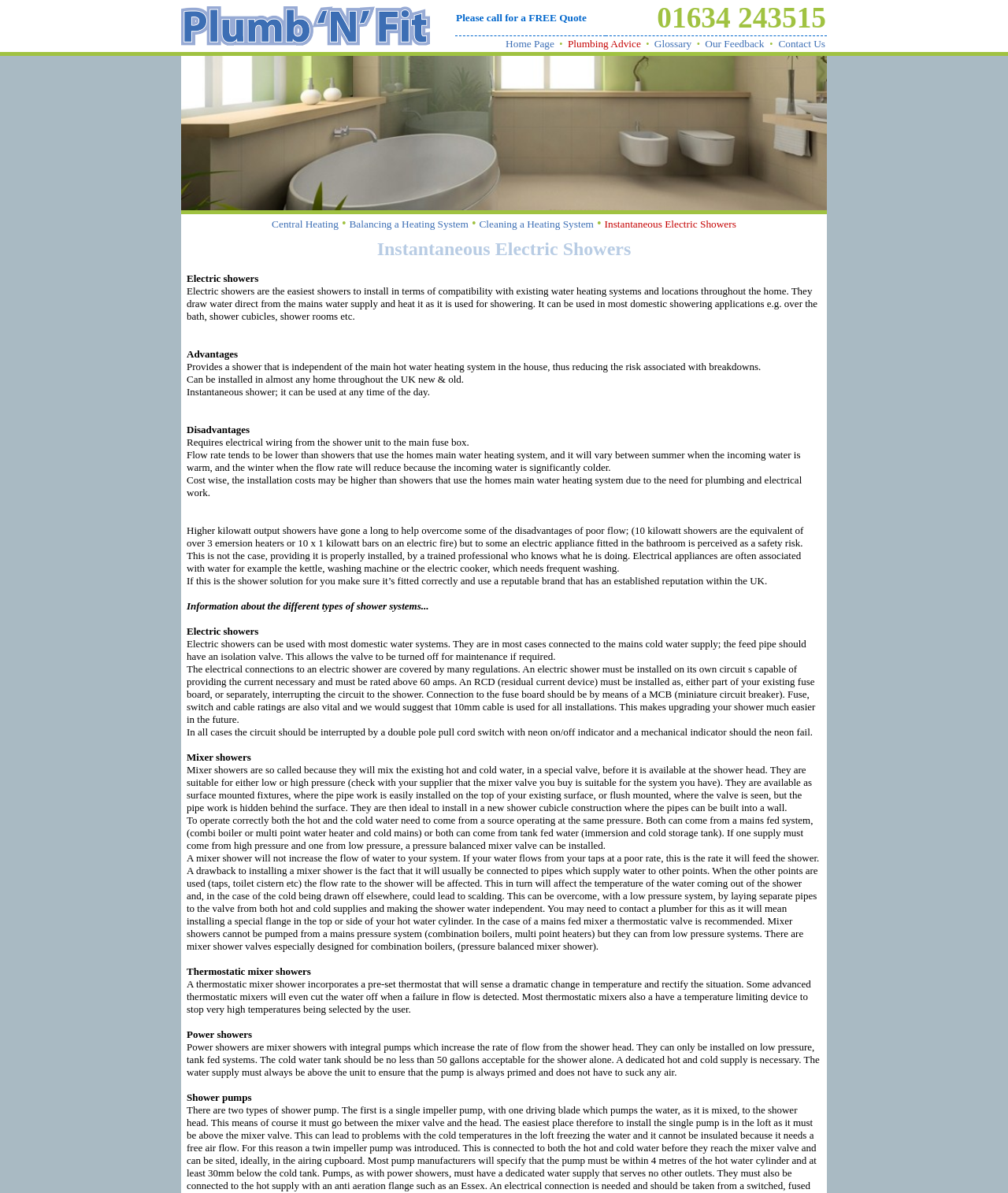Determine the coordinates of the bounding box for the clickable area needed to execute this instruction: "Click the 'Home Page' link".

[0.501, 0.031, 0.551, 0.043]